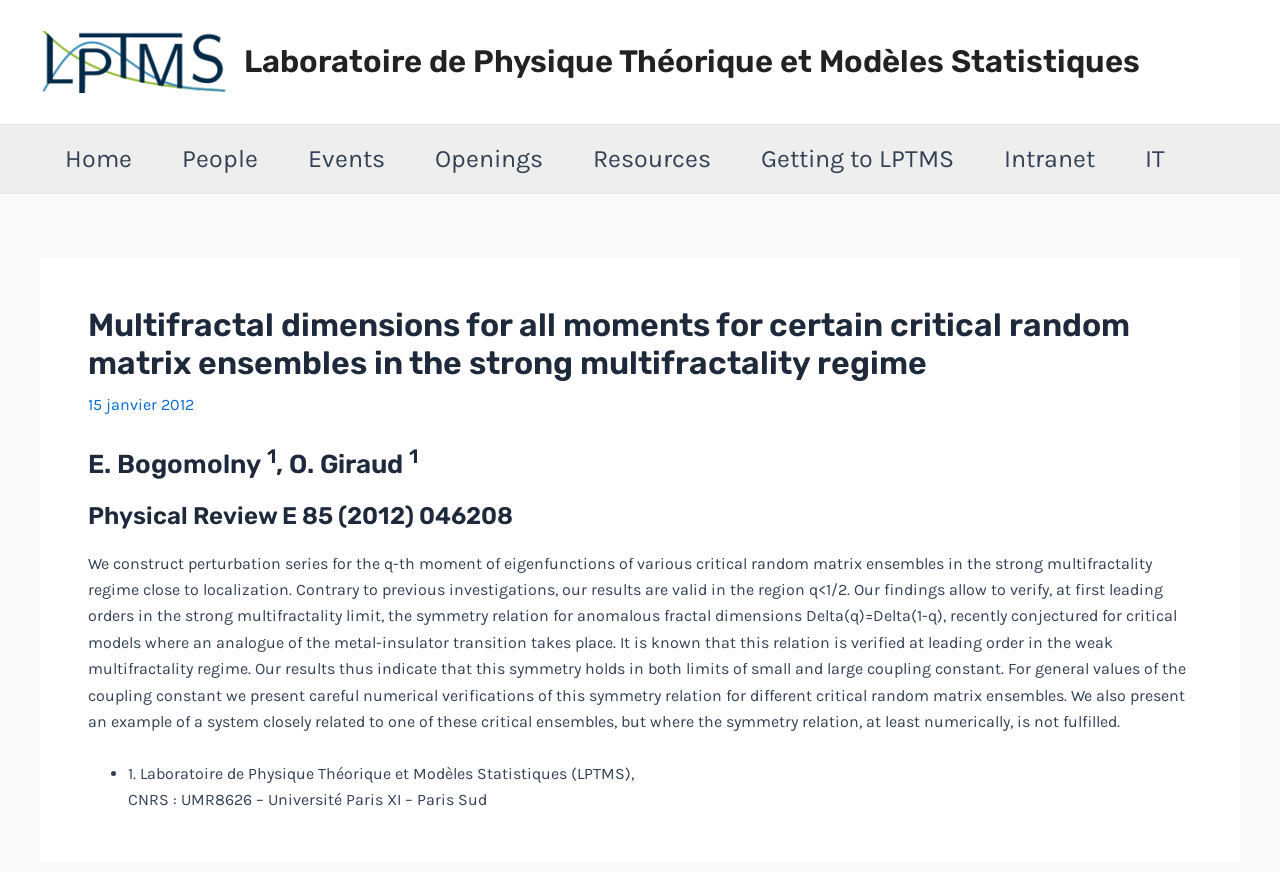Please identify the coordinates of the bounding box that should be clicked to fulfill this instruction: "Click the PRSA NJ logo".

None